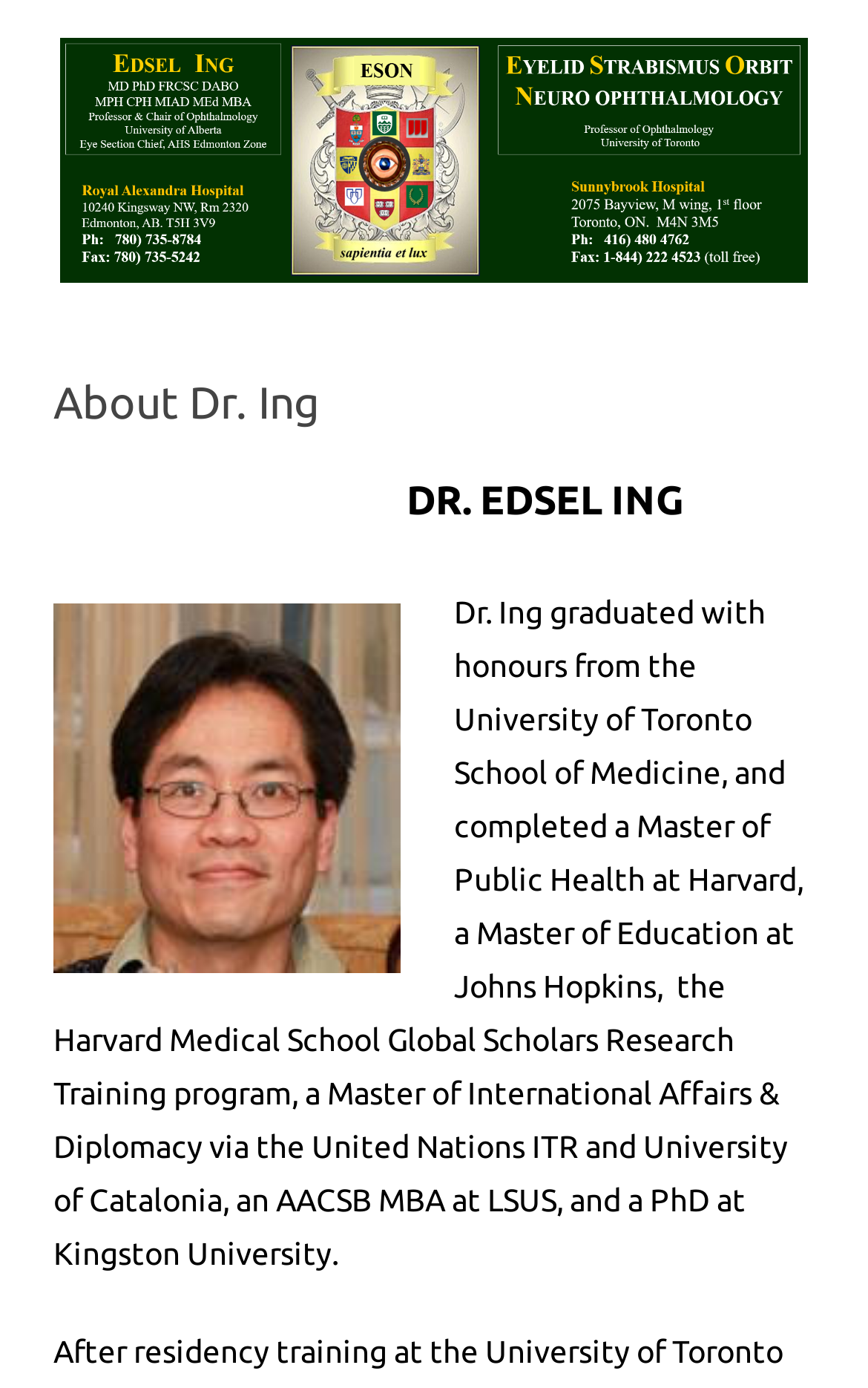Determine the bounding box coordinates for the UI element described. Format the coordinates as (top-left x, top-left y, bottom-right x, bottom-right y) and ensure all values are between 0 and 1. Element description: Skip to content

[0.5, 0.25, 0.749, 0.272]